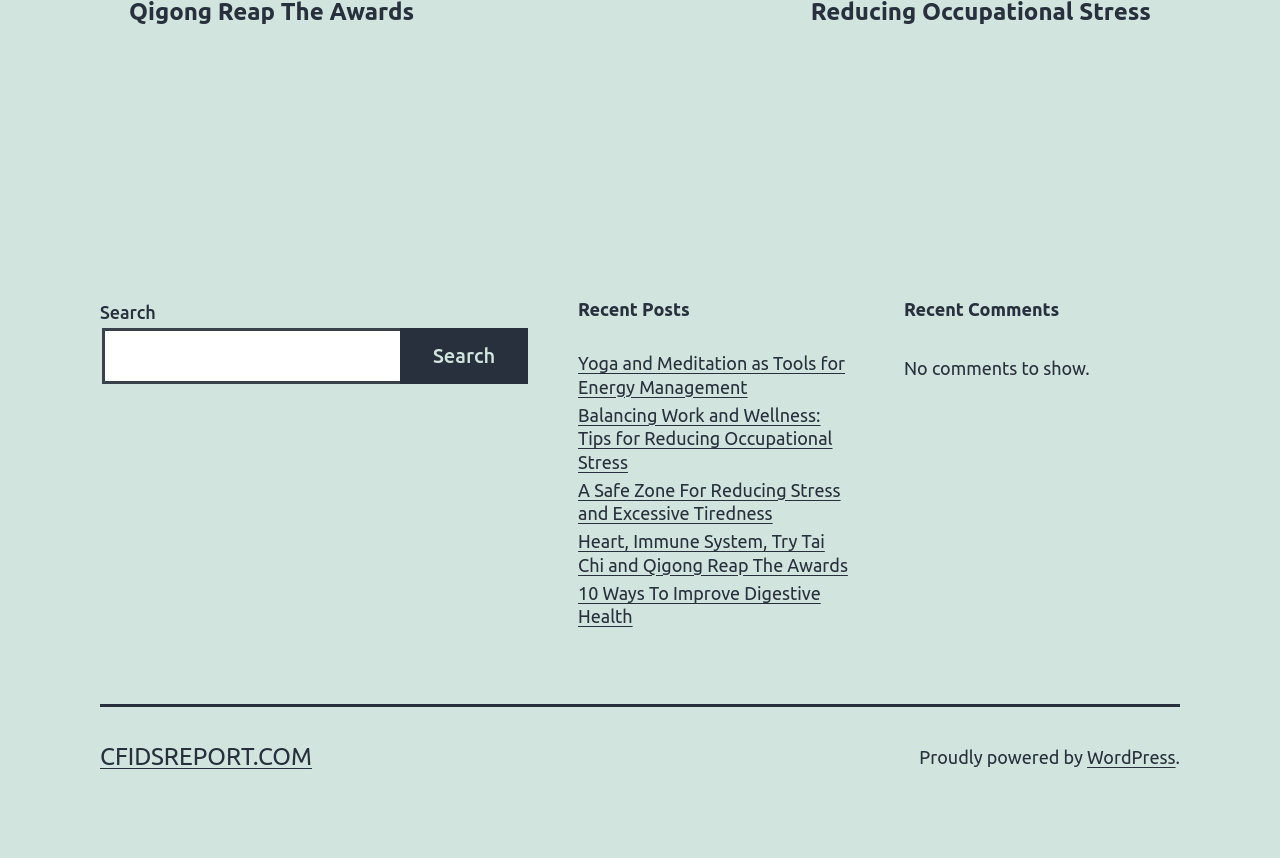What is the platform used to power the website?
Provide an in-depth and detailed explanation in response to the question.

The website's footer mentions that it is 'Proudly powered by WordPress', indicating that WordPress is the content management system used to power the website.